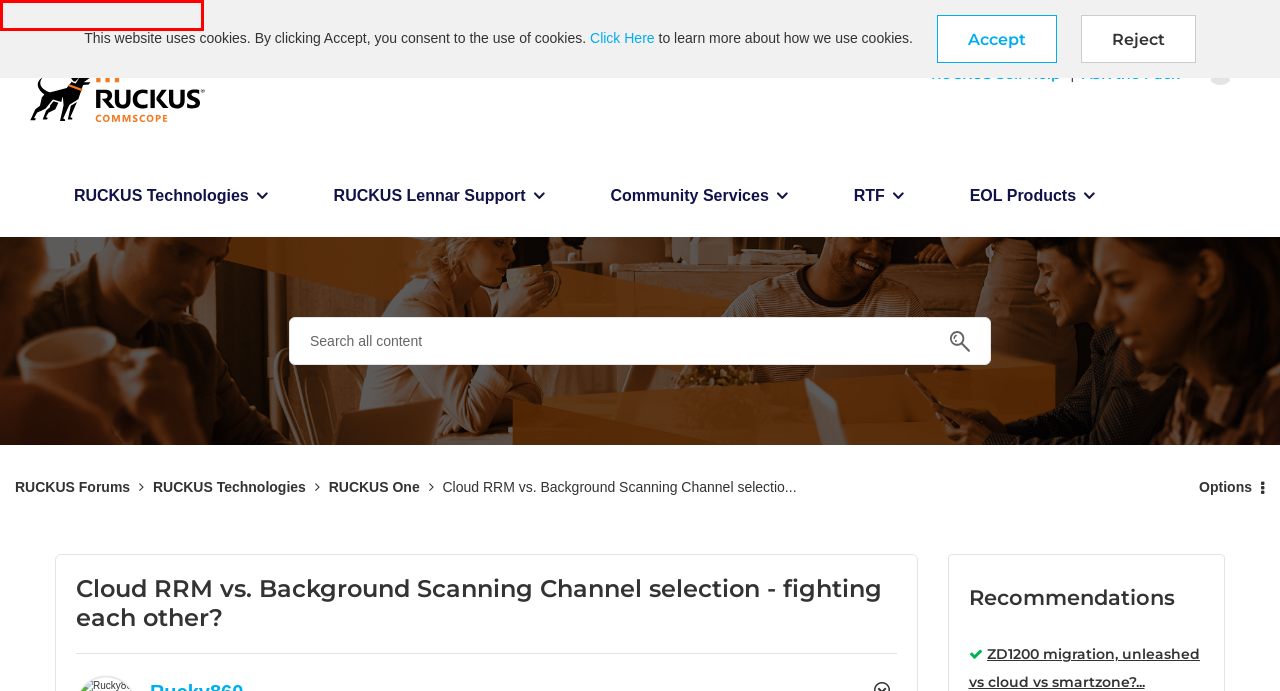Review the screenshot of a webpage that includes a red bounding box. Choose the webpage description that best matches the new webpage displayed after clicking the element within the bounding box. Here are the candidates:
A. Ruckus Wireless Support
B. Certificate Renewal | Ruckus Wireless Support
C. Privacy & Cookies | CommScope
D. Powered by Khoros Communities | Online Community Software Solutions
E. RUCKUS Forums - About Rucky860 - CommScope RUCKUS Community Forums
F. Log in to Ruckus Wireless
G. Feedback | Ruckus Wireless Support
H. Technical Documents | Ruckus Wireless Support

A